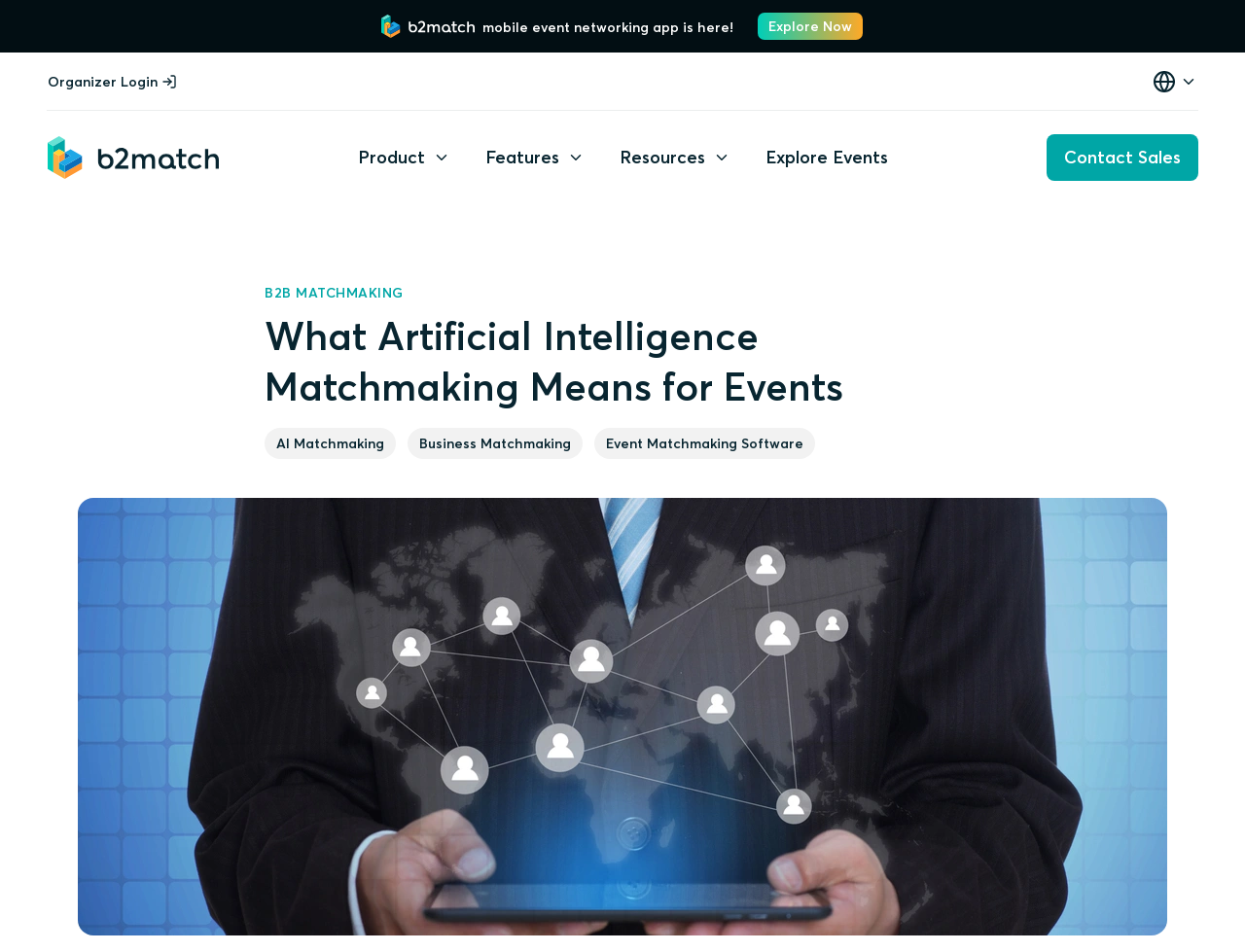Please determine the bounding box of the UI element that matches this description: Organizer Login. The coordinates should be given as (top-left x, top-left y, bottom-right x, bottom-right y), with all values between 0 and 1.

[0.038, 0.073, 0.143, 0.098]